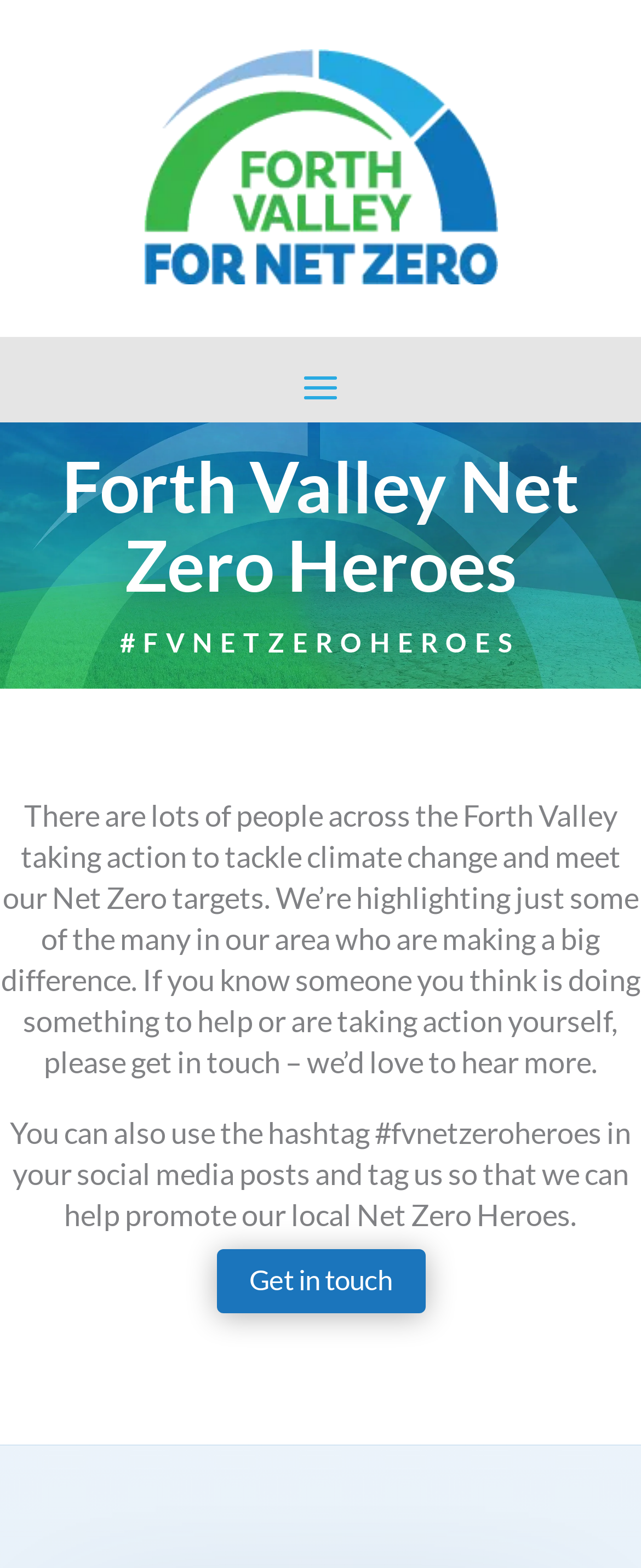What is the target of the climate change action?
Can you provide a detailed and comprehensive answer to the question?

The target of the climate change action mentioned on the webpage is to meet Net Zero targets, as stated in the text 'There are lots of people across the Forth Valley taking action to tackle climate change and meet our Net Zero targets.'